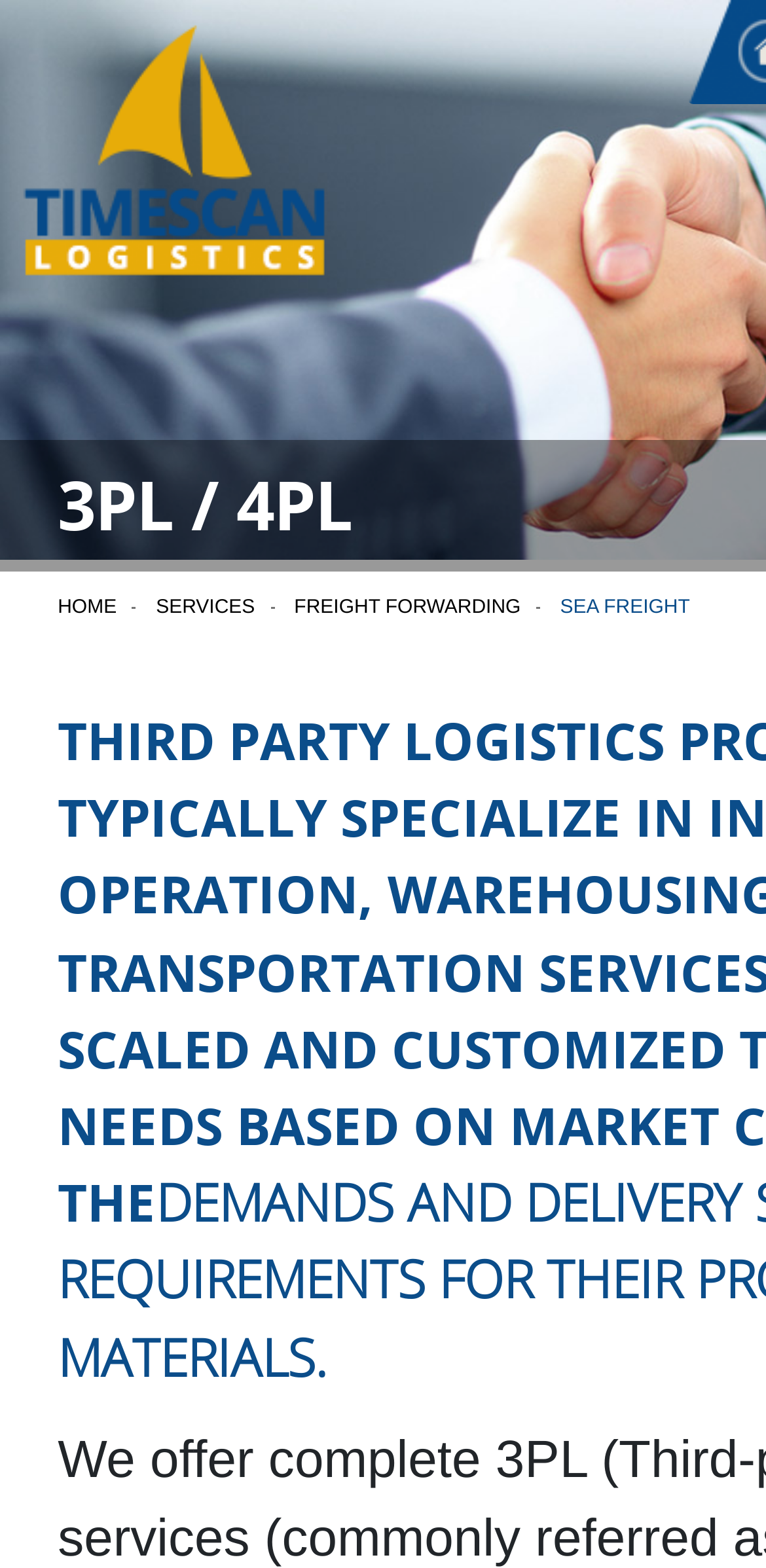Identify the bounding box coordinates for the UI element mentioned here: "aria-label="Search"". Provide the coordinates as four float values between 0 and 1, i.e., [left, top, right, bottom].

None